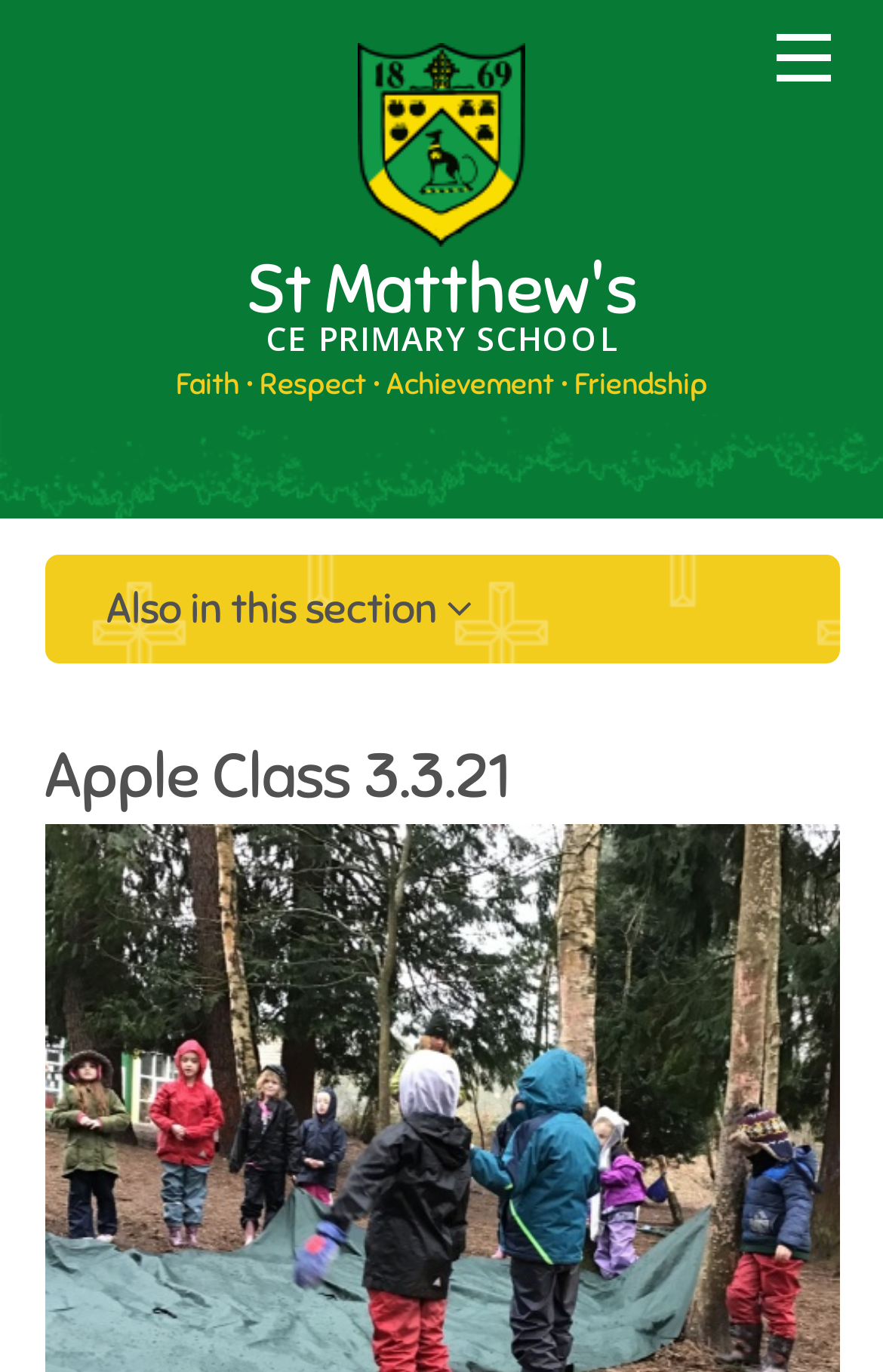Pinpoint the bounding box coordinates of the clickable area needed to execute the instruction: "Check Oak Lawn Most Wanted". The coordinates should be specified as four float numbers between 0 and 1, i.e., [left, top, right, bottom].

None